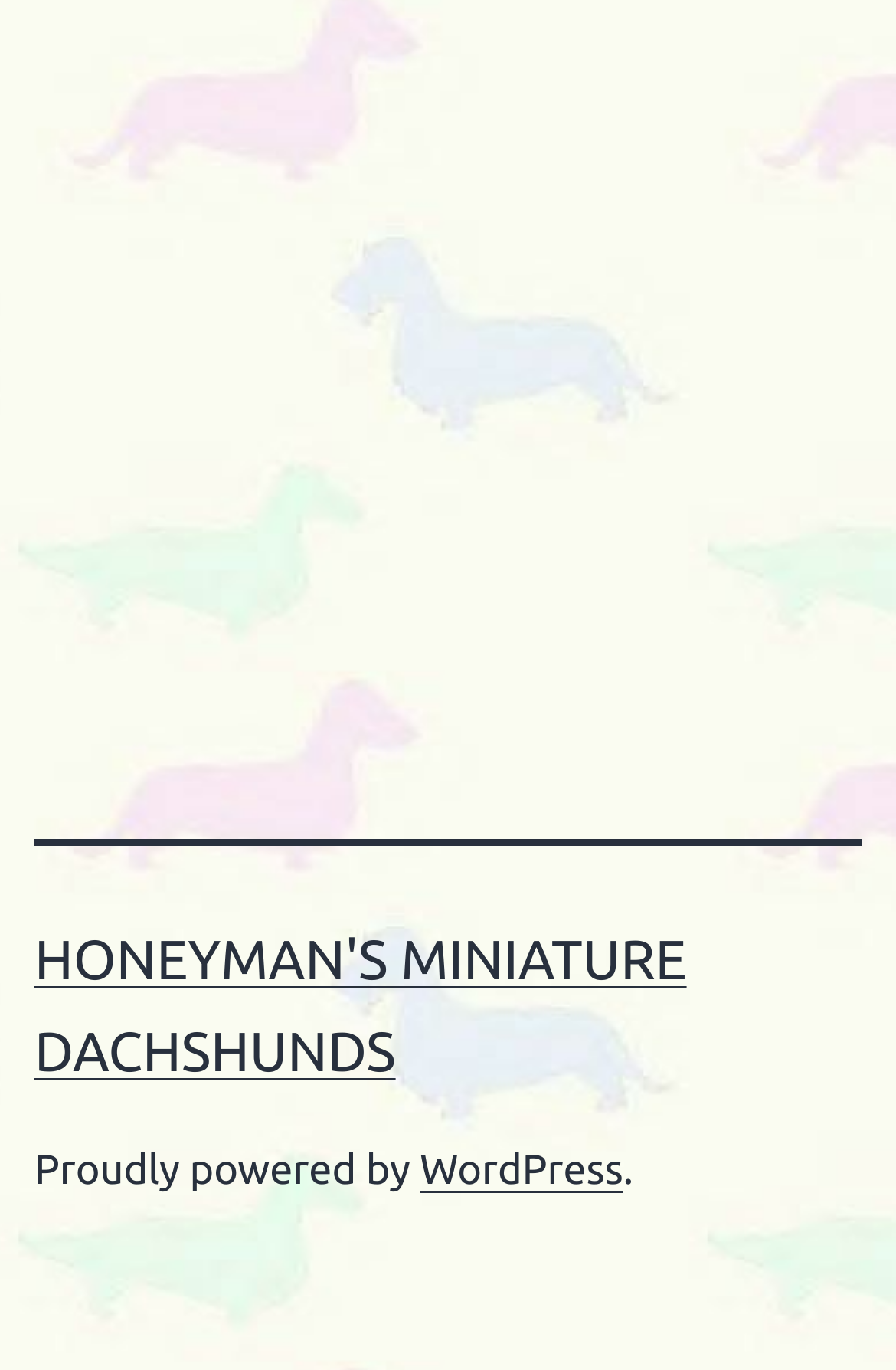Determine the bounding box coordinates for the HTML element described here: "Honeyman's Miniature Dachshunds".

[0.038, 0.677, 0.766, 0.791]